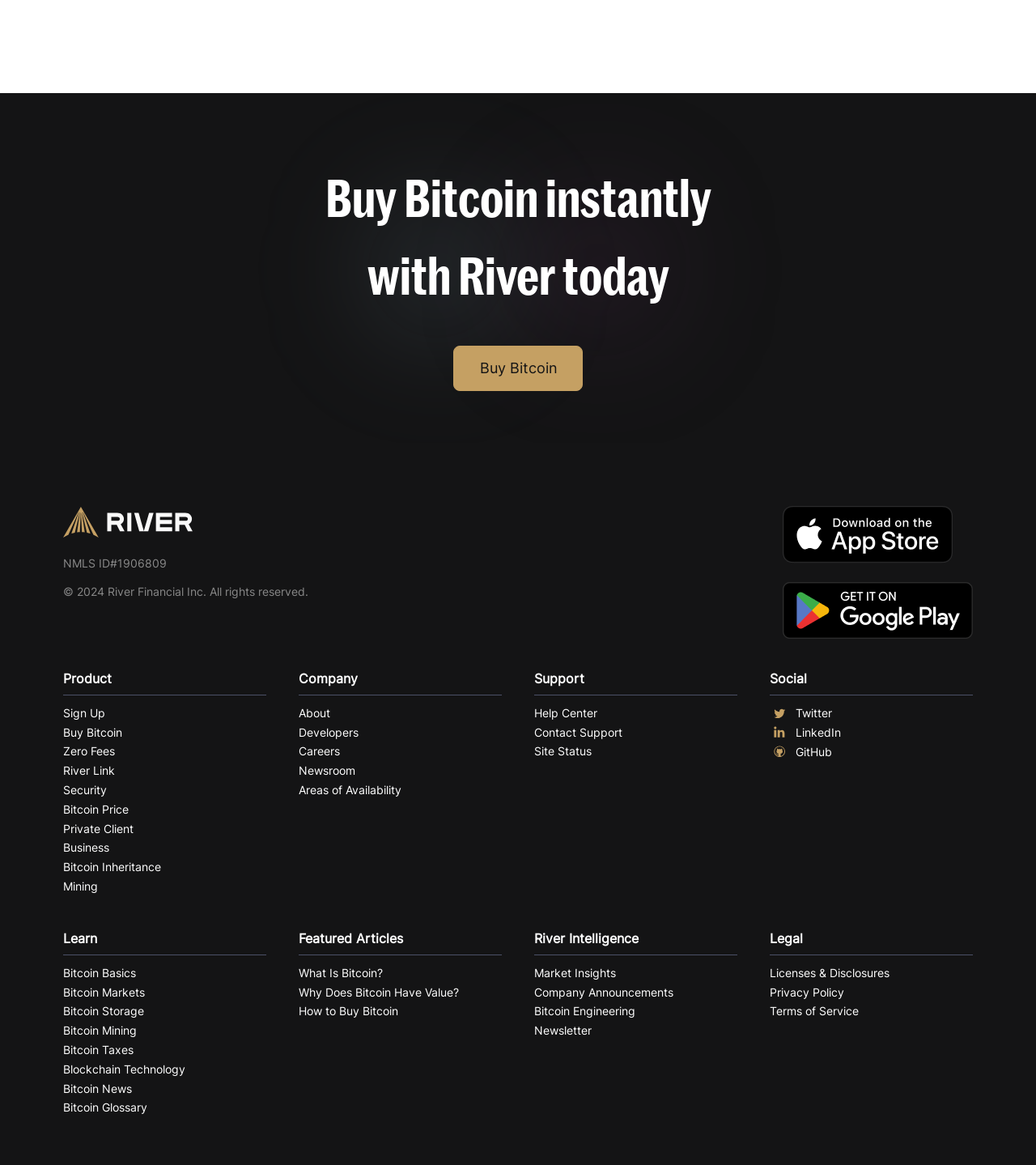Locate the UI element described by Newsletter and provide its bounding box coordinates. Use the format (top-left x, top-left y, bottom-right x, bottom-right y) with all values as floating point numbers between 0 and 1.

[0.516, 0.876, 0.712, 0.893]